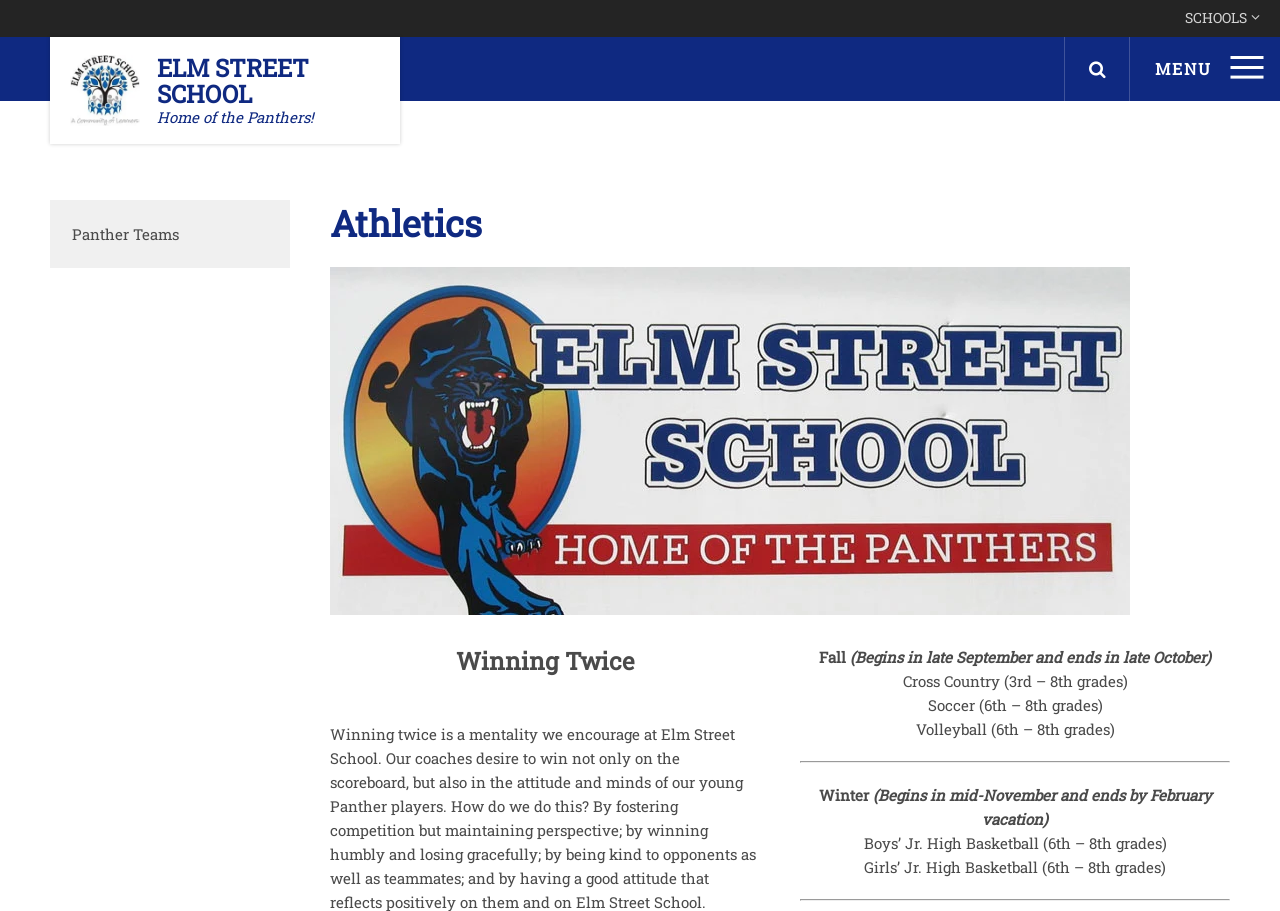Using the information from the screenshot, answer the following question thoroughly:
What seasons are mentioned for sports?

The answer can be found in the static text elements with the text 'Fall' and 'Winter'. These elements are located in the section about sports, indicating that they are the seasons when the sports are played.